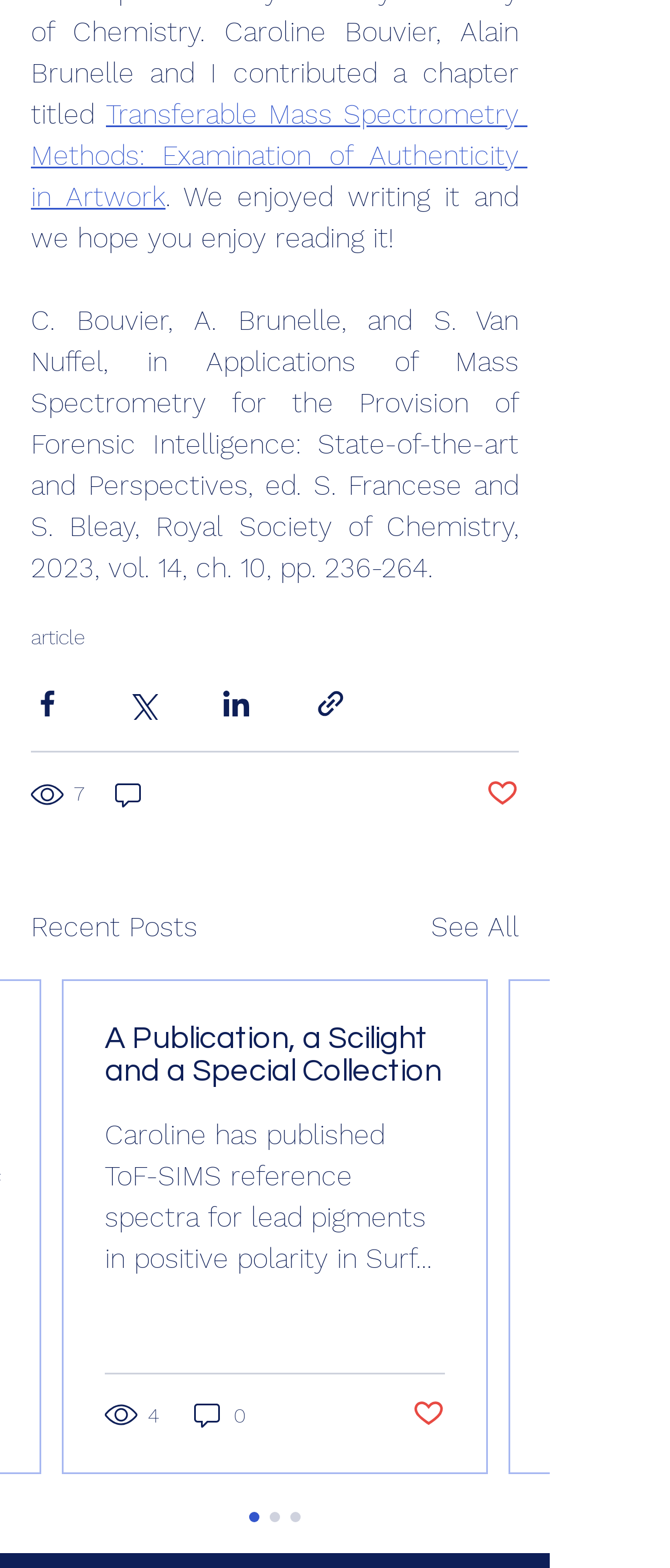Refer to the image and provide a thorough answer to this question:
What is the purpose of the buttons below each article?

The buttons below each article, such as 'Share via Facebook', 'Share via Twitter', and 'Share via LinkedIn', are used to share the article on social media platforms.